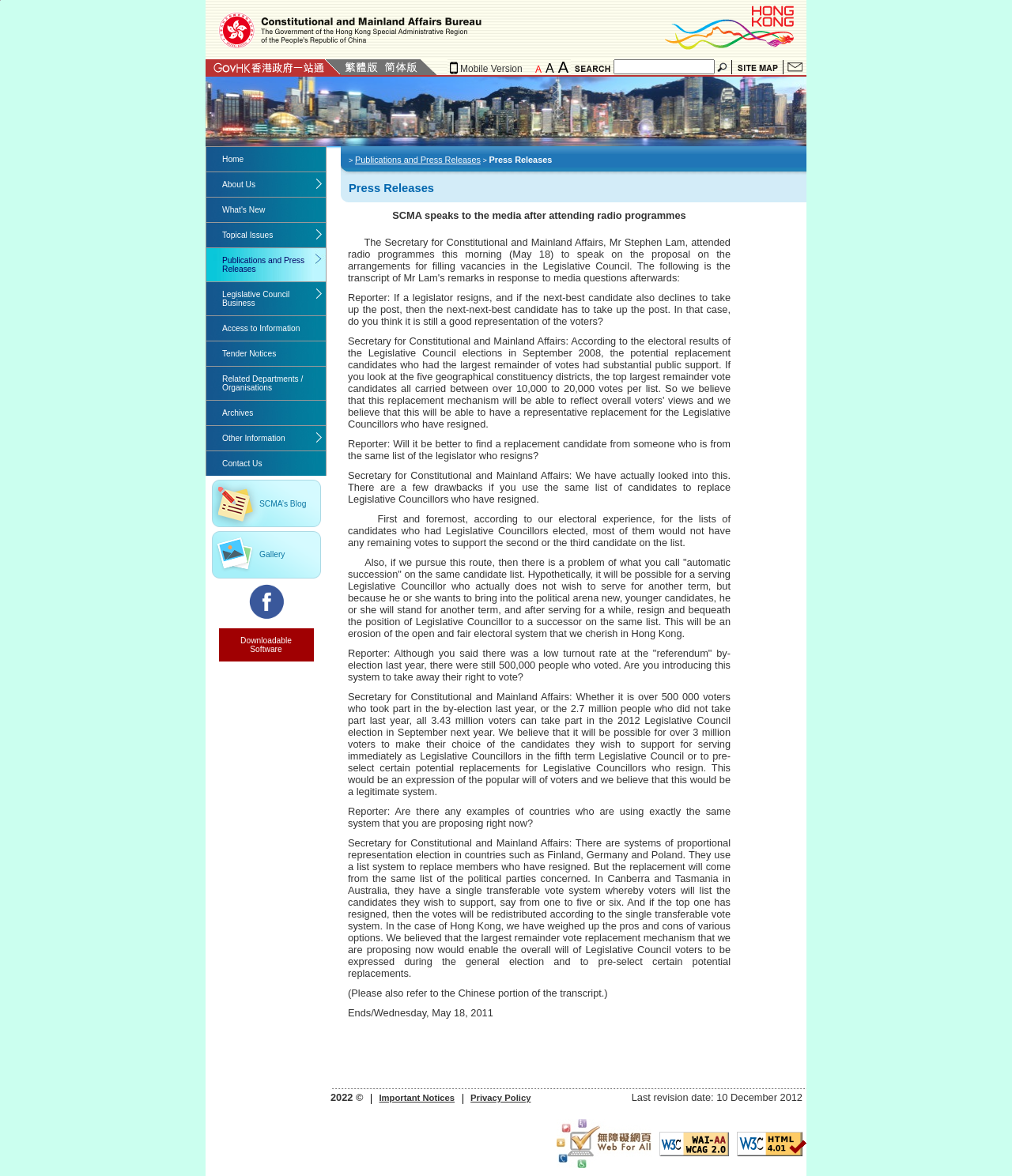Identify the bounding box coordinates of the section that should be clicked to achieve the task described: "Visit Facebook page".

[0.244, 0.522, 0.282, 0.529]